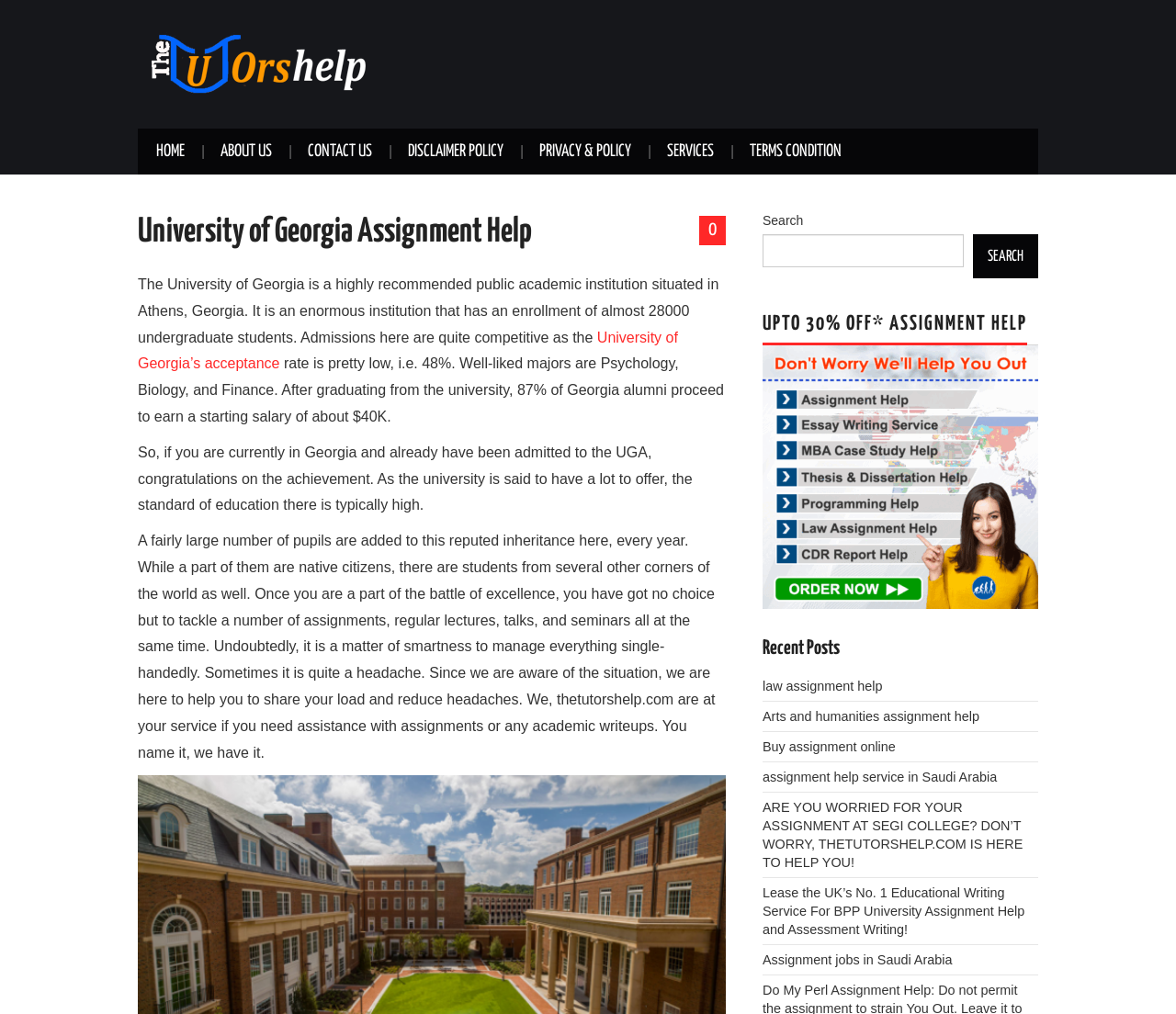Give a one-word or phrase response to the following question: What is the name of the university mentioned on the webpage?

University of Georgia